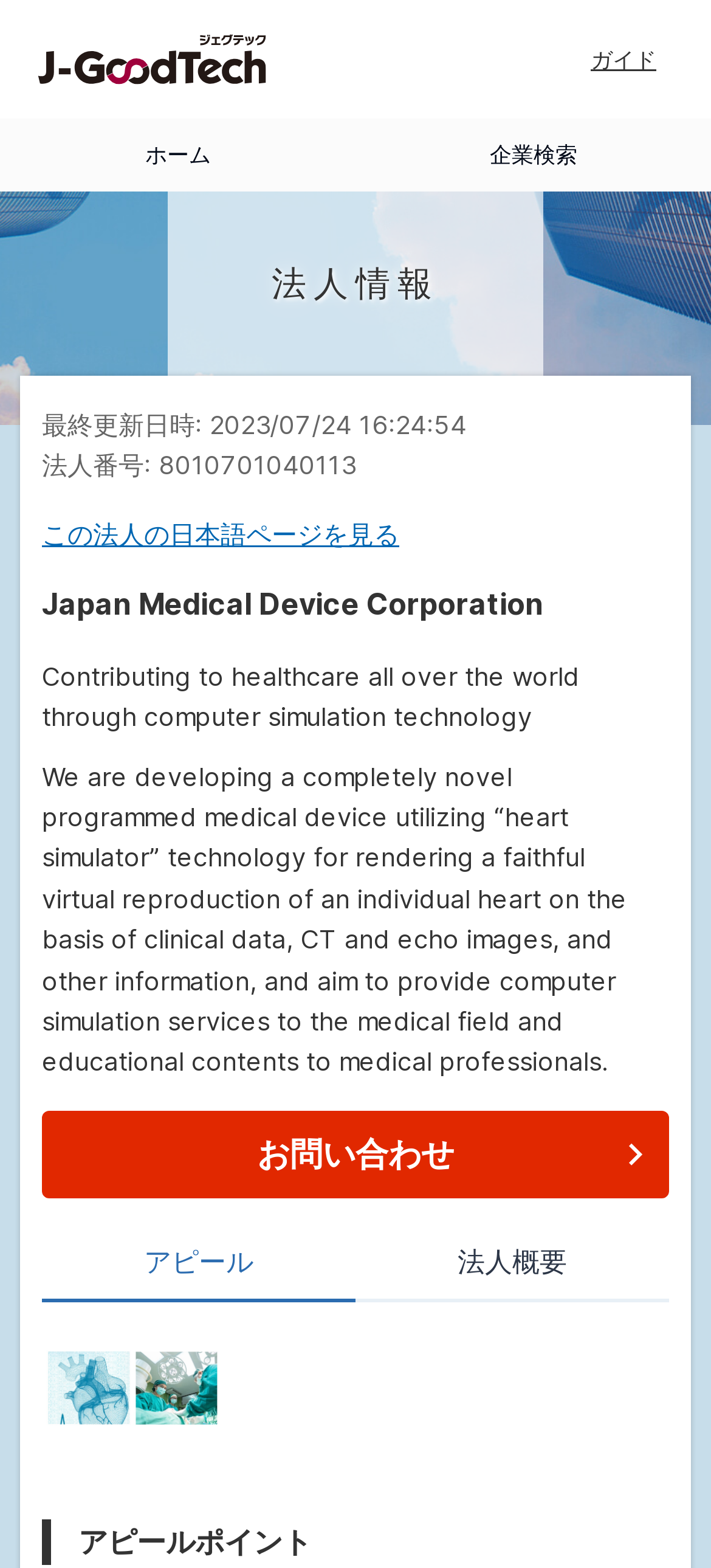Construct a comprehensive caption that outlines the webpage's structure and content.

The webpage is about Japan Medical Device Corporation, a company that utilizes computer simulation technology to contribute to healthcare globally. 

At the top left, there is a navigation menu with three links: "ホーム" (Home), "企業検索" (Company Search), and "ガイド" (Guide). 

Below the navigation menu, there is a heading "法人情報" (Corporate Information) that contains several pieces of information about the company. This section includes the company's last update date and time, corporate number, and a link to view the company's Japanese page. 

Further down, there is a heading "Japan Medical Device Corporation" followed by a brief description of the company's mission and technology. This is accompanied by a longer paragraph that explains the company's goals and services in more detail. 

On the right side of the page, there is a button labeled "お問い合わせ" (Inquiry) with an accompanying image. 

Below the button, there are two headings: "アピール" (Appeal) and "法人概要" (Corporate Overview). 

At the bottom of the page, there is a figure with a main image, and a heading "アピールポイント" (Appeal Point) that seems to be a section highlighting the company's key strengths or advantages.